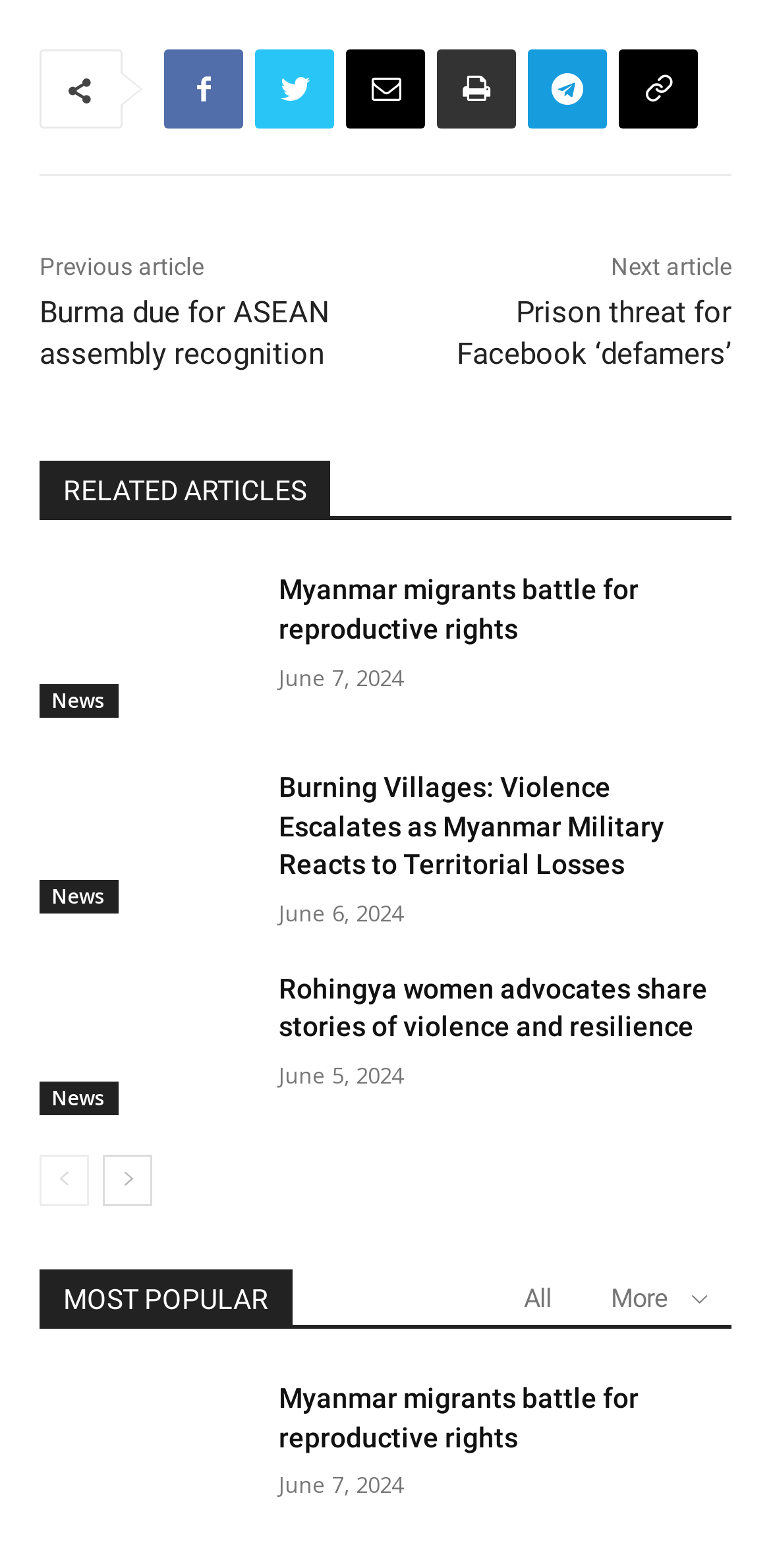What is the category of the article 'Rohingya women advocates share stories of violence and resilience'?
Utilize the image to construct a detailed and well-explained answer.

The article 'Rohingya women advocates share stories of violence and resilience' is categorized under 'News', which can be determined by looking at the link element with the text 'News' above the article title.